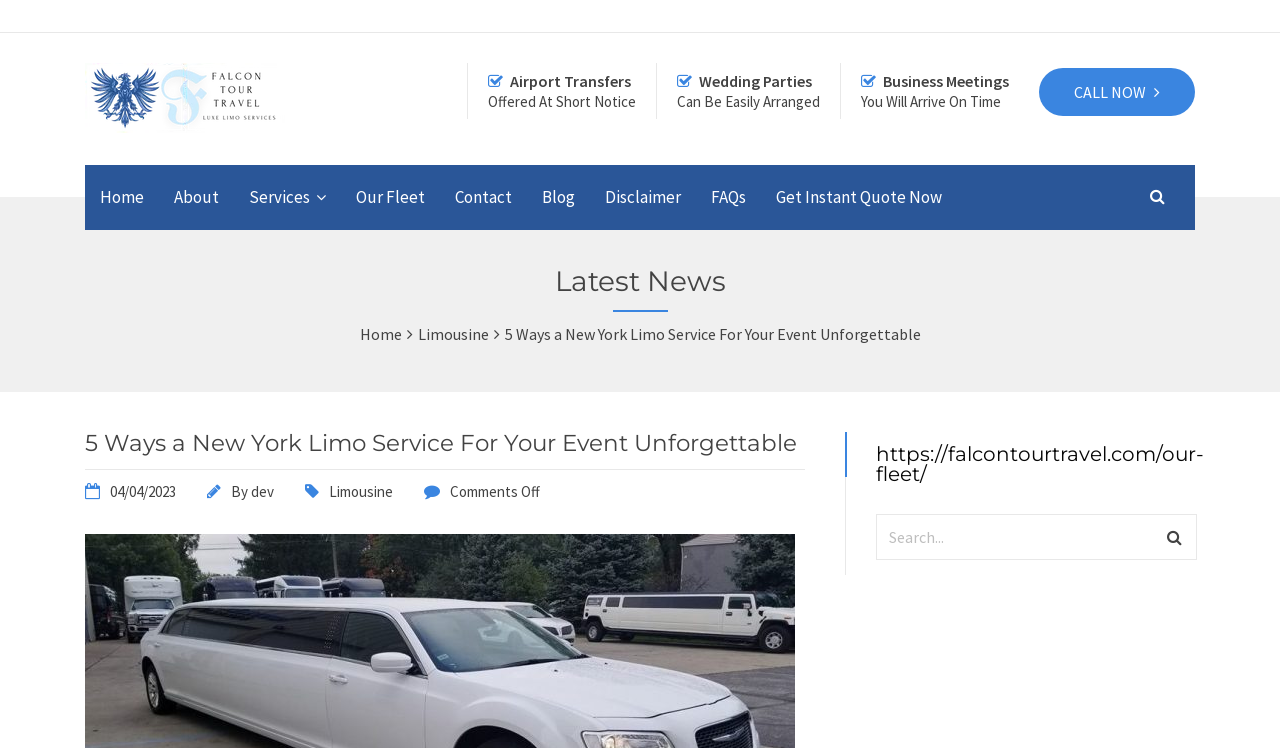Pinpoint the bounding box coordinates of the element that must be clicked to accomplish the following instruction: "Call now for a limo service". The coordinates should be in the format of four float numbers between 0 and 1, i.e., [left, top, right, bottom].

[0.812, 0.091, 0.934, 0.155]